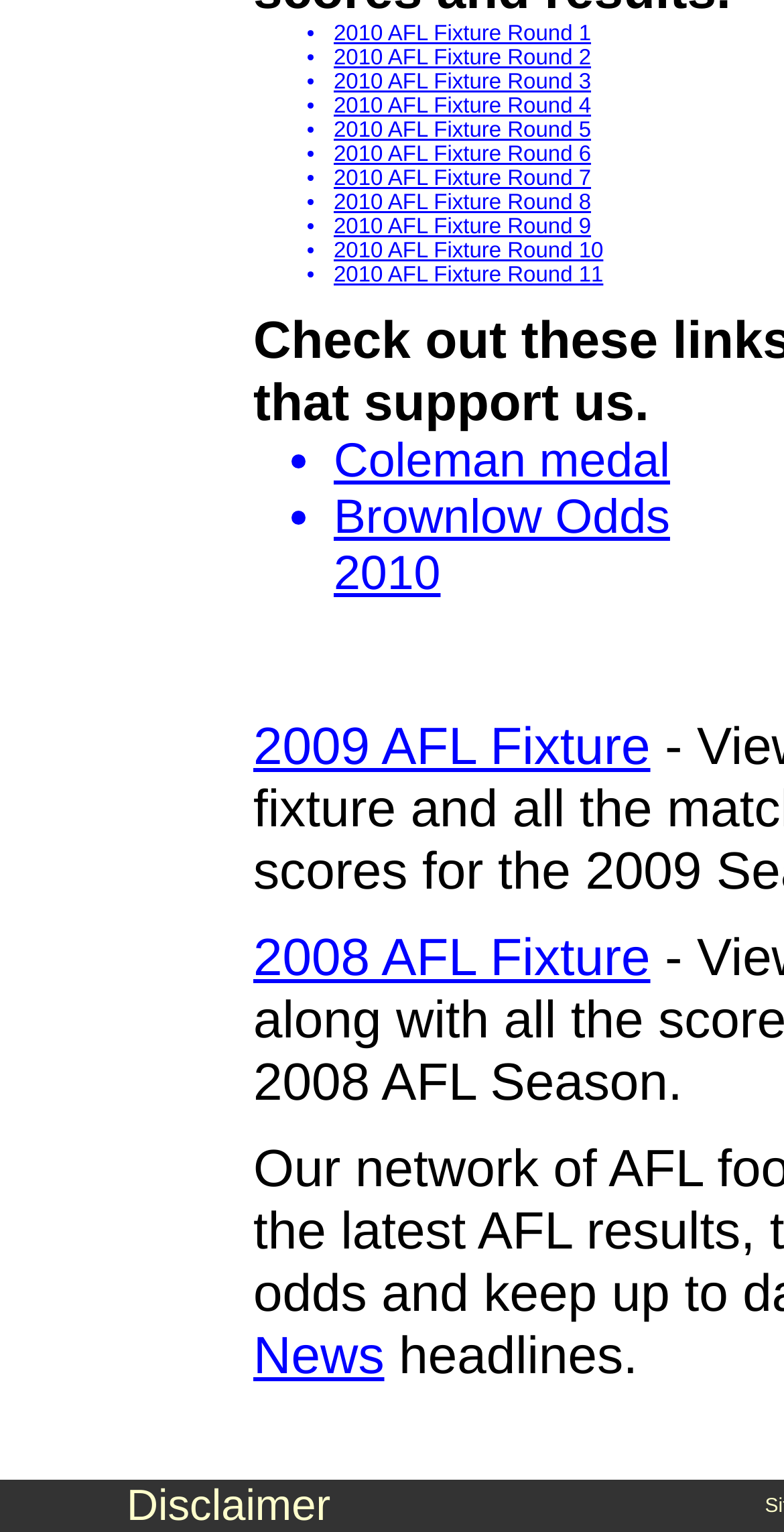Pinpoint the bounding box coordinates of the clickable element to carry out the following instruction: "check Coleman medal."

[0.426, 0.284, 0.855, 0.319]